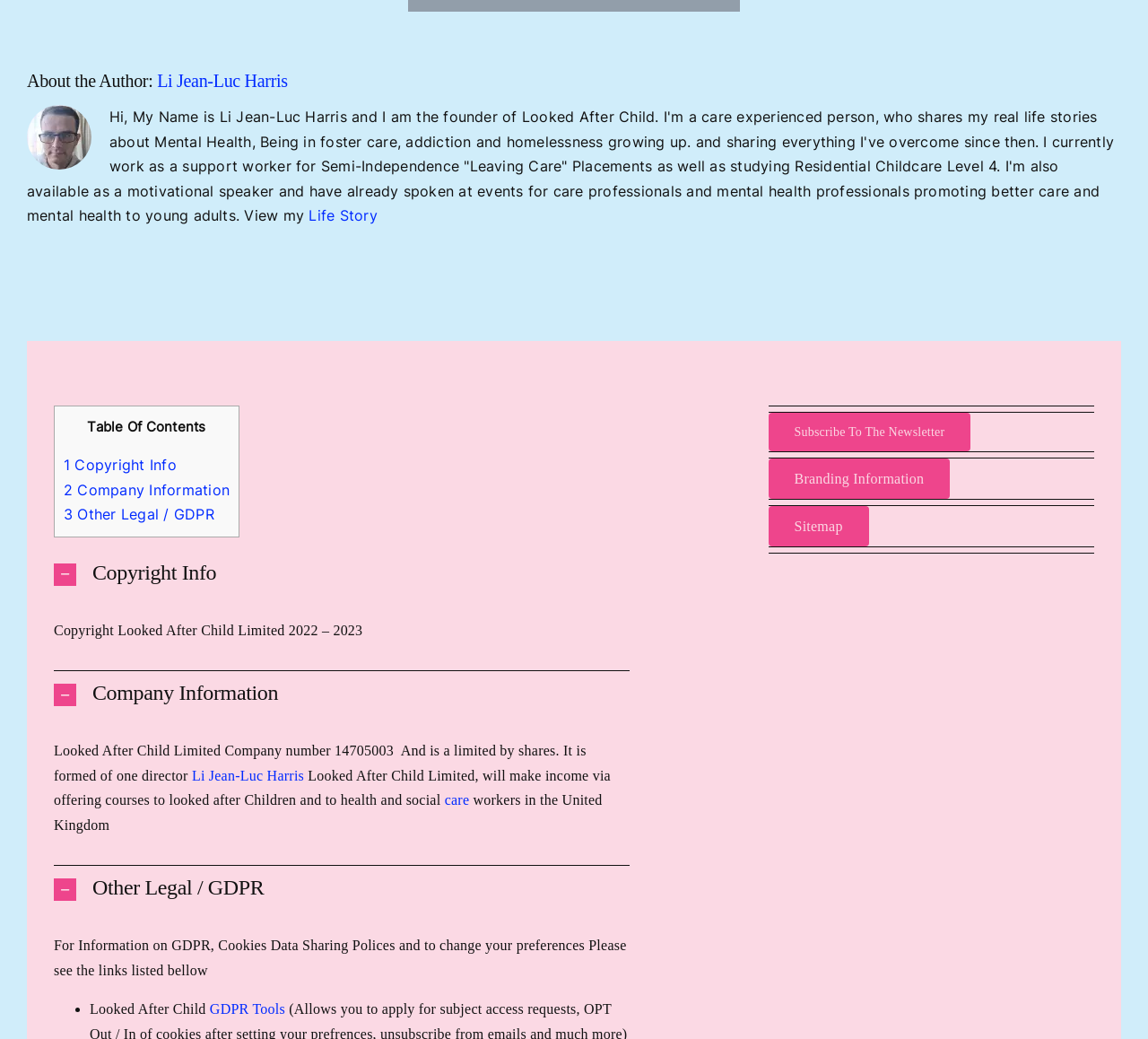Utilize the information from the image to answer the question in detail:
What is the company number of Looked After Child Limited?

The answer can be found in the 'Company Information' section, where it says 'Looked After Child Limited Company number 14705003'.